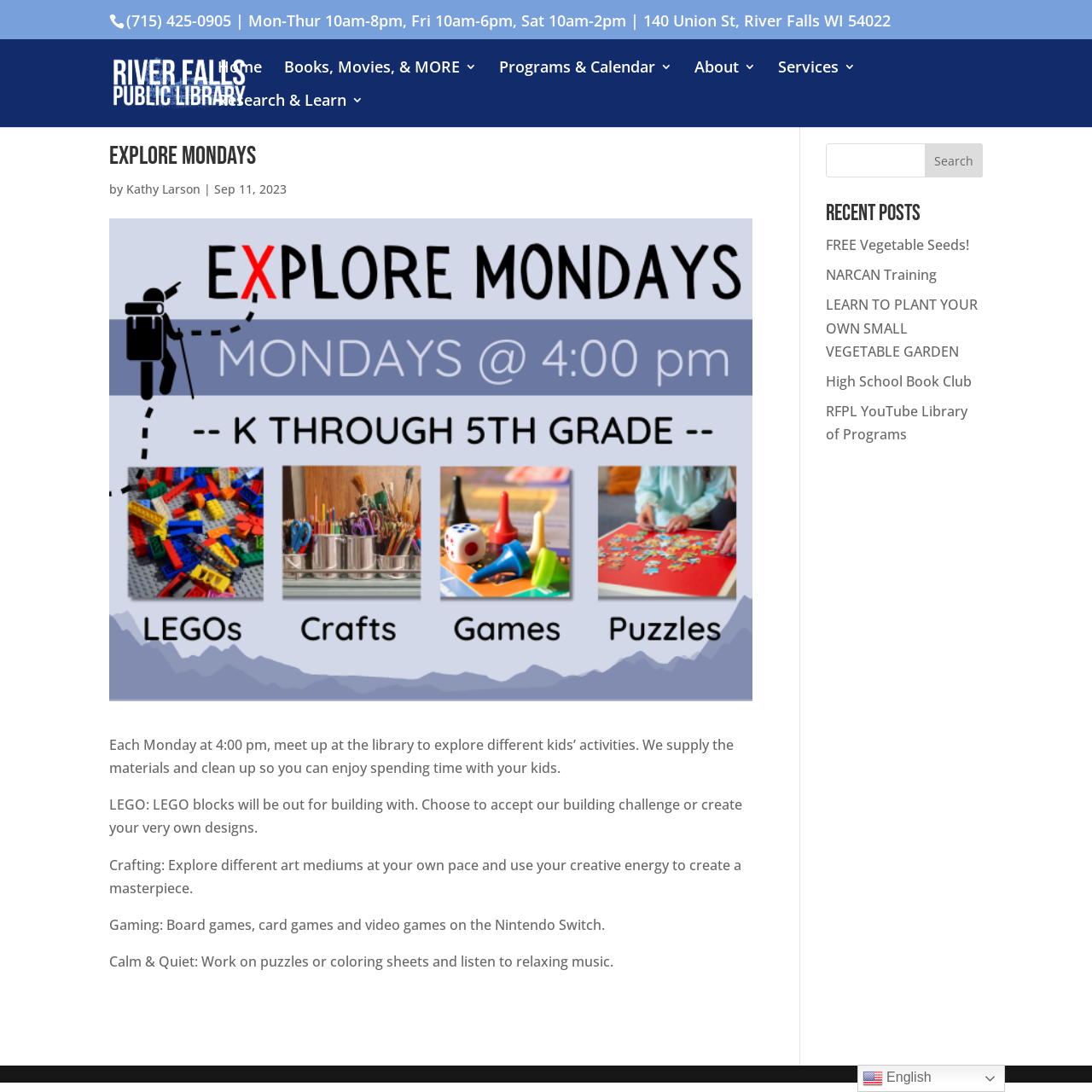Reply to the question below using a single word or brief phrase:
What is the date of the 'Explore Mondays' article?

Sep 11, 2023